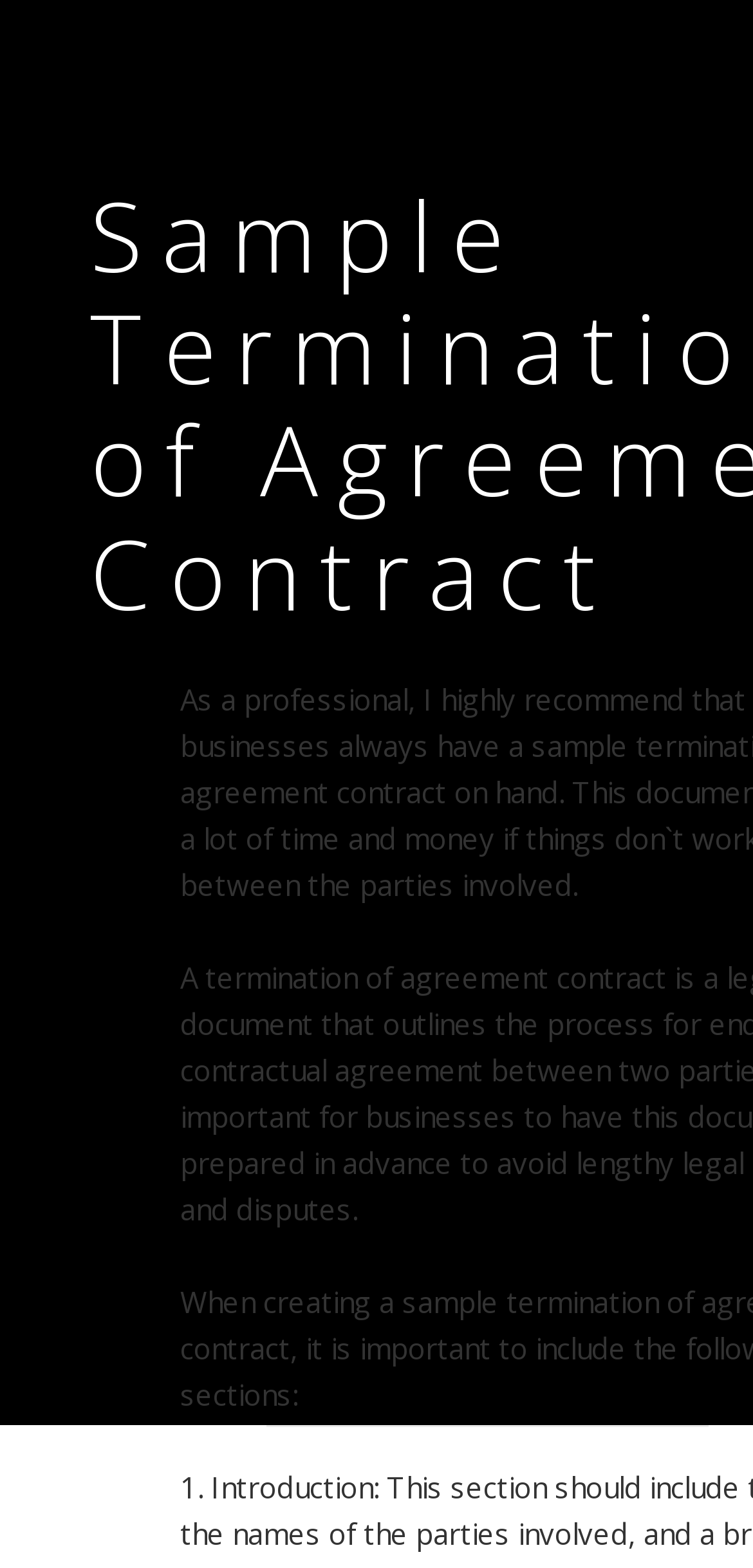Please extract and provide the main headline of the webpage.

Sample Termination of Agreement Contract